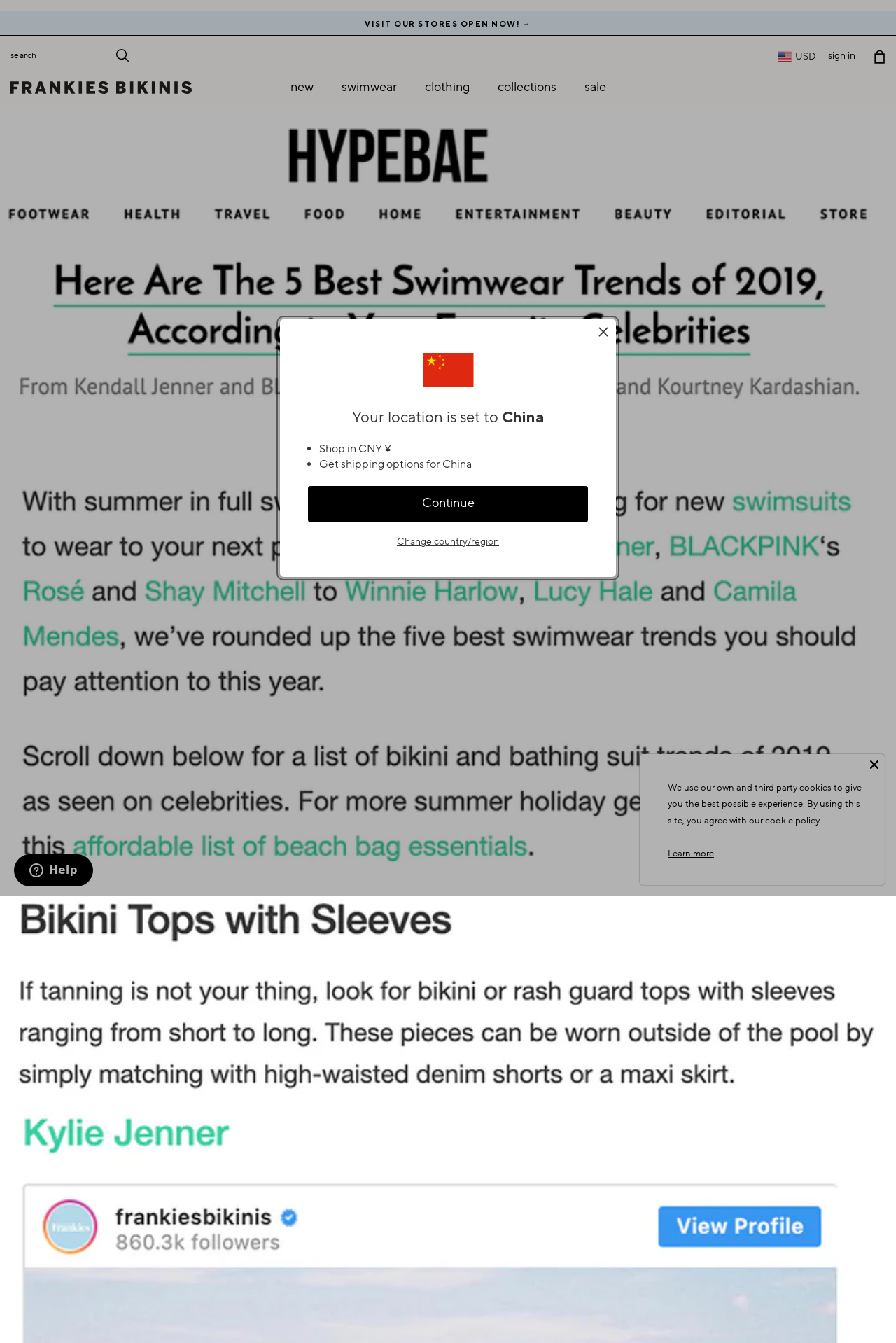Find the bounding box coordinates corresponding to the UI element with the description: "Continue". The coordinates should be formatted as [left, top, right, bottom], with values as floats between 0 and 1.

[0.344, 0.362, 0.656, 0.389]